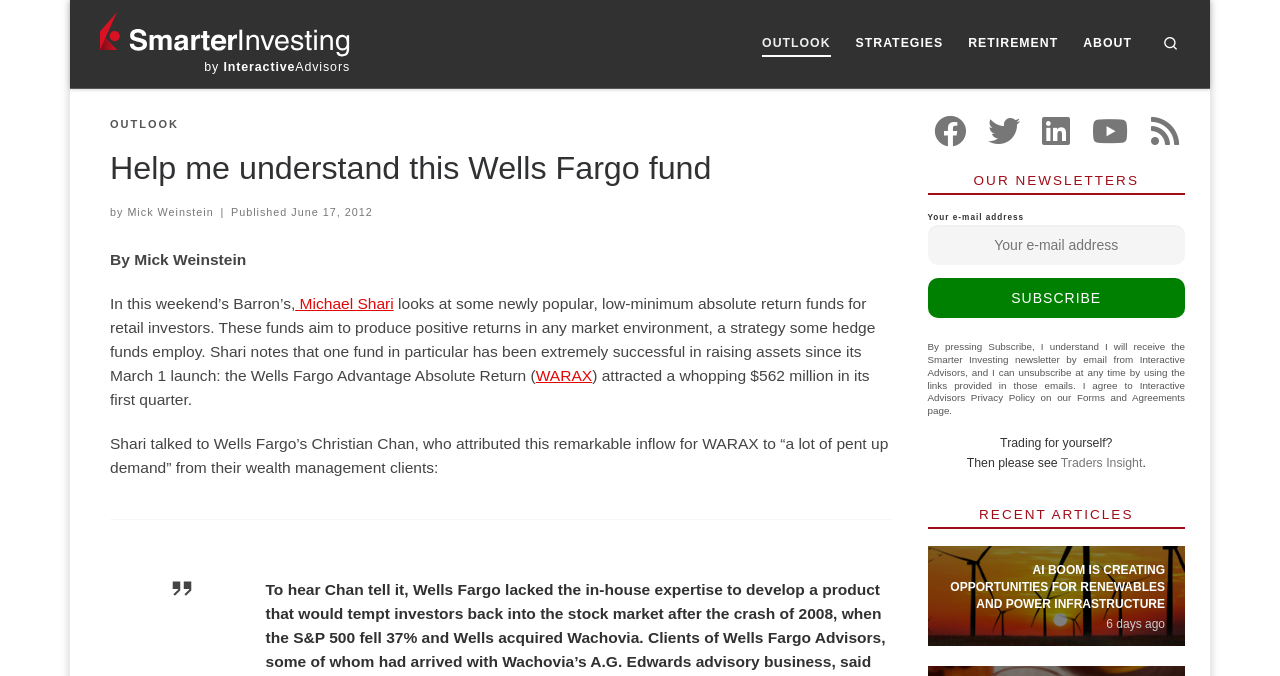Give a concise answer of one word or phrase to the question: 
What is the name of the fund mentioned in the article?

Wells Fargo Advantage Absolute Return